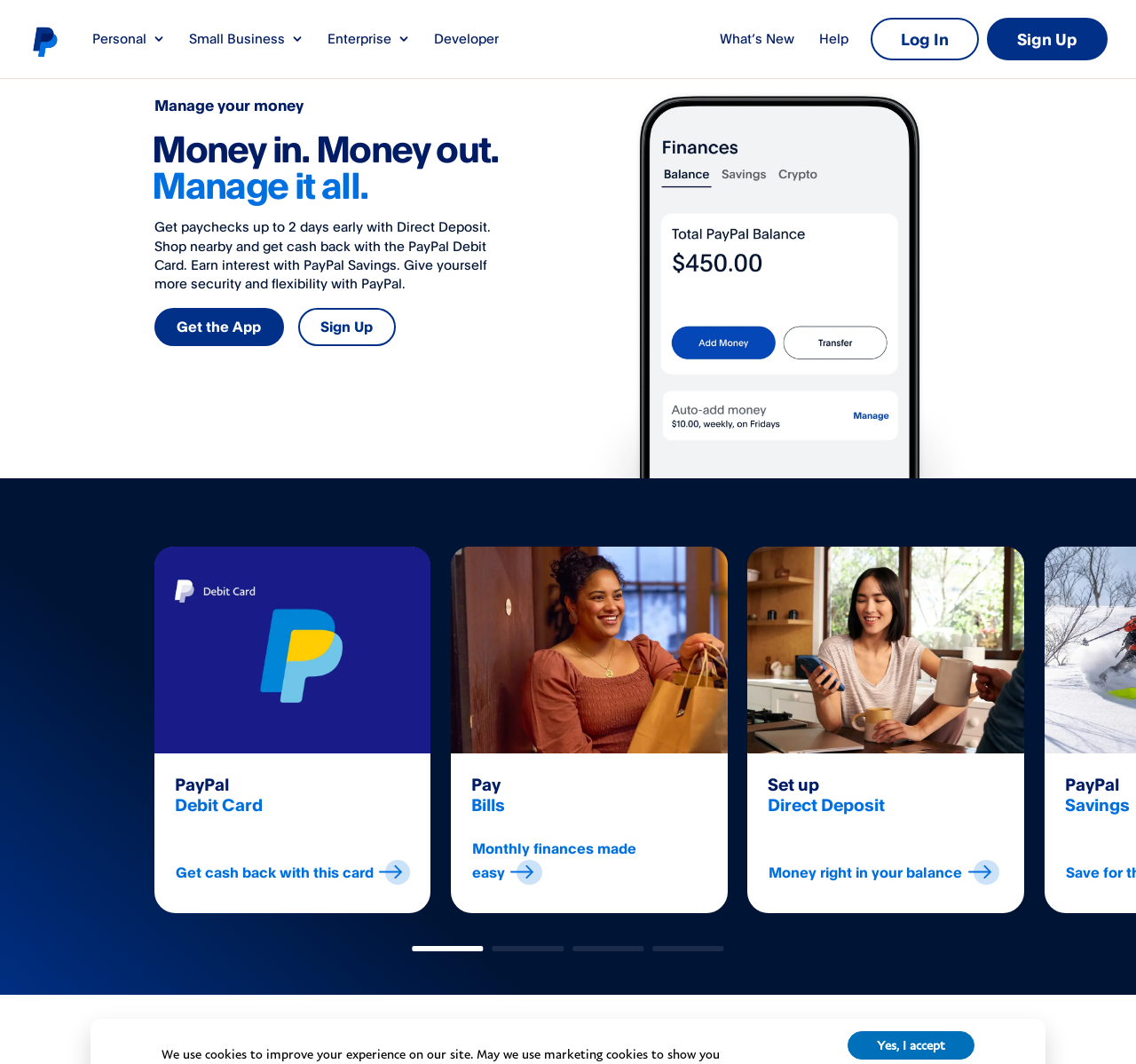How can users get cash back?
From the screenshot, supply a one-word or short-phrase answer.

With PayPal Debit Card